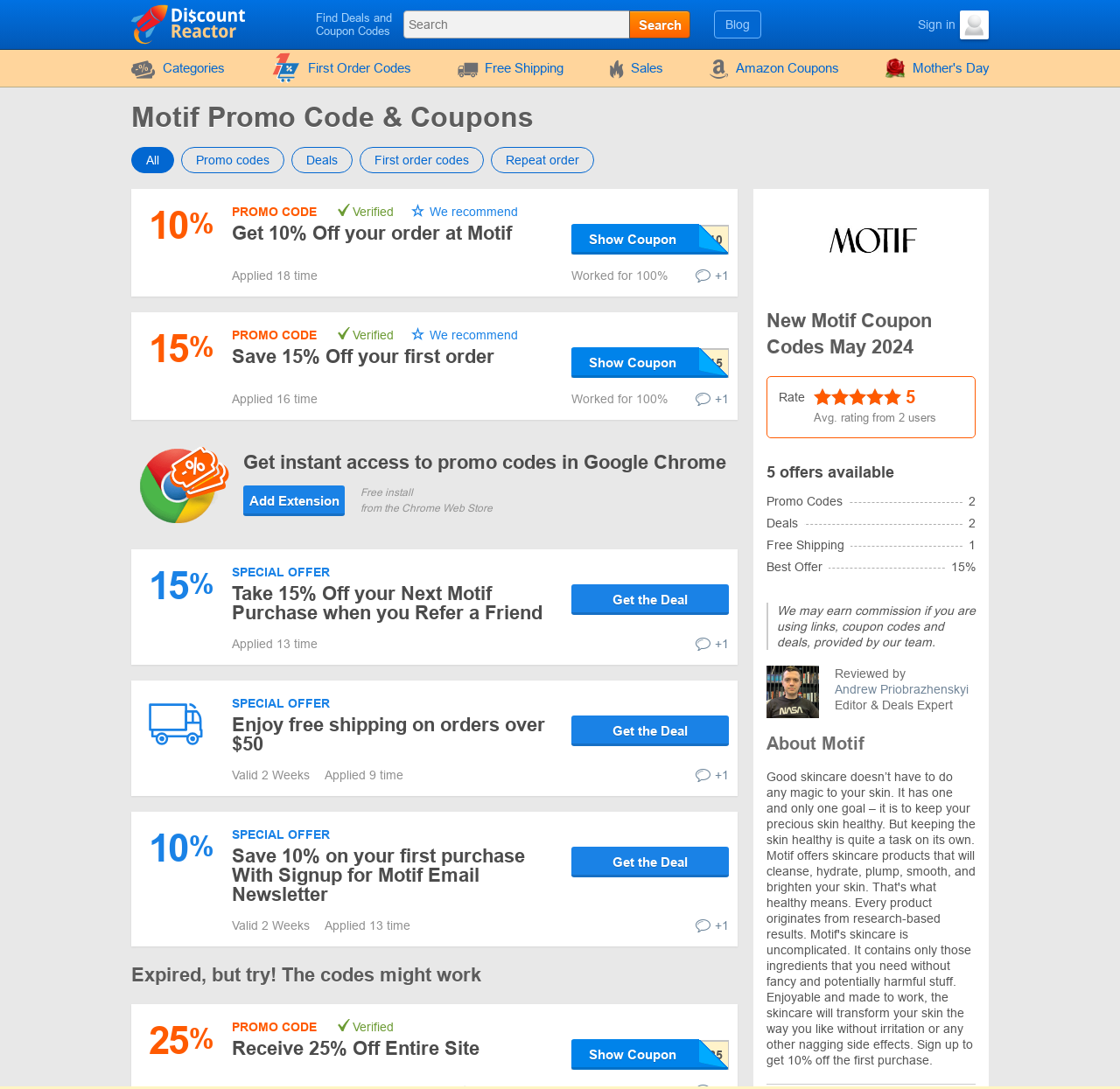Identify the bounding box for the UI element specified in this description: "Get the Deal". The coordinates must be four float numbers between 0 and 1, formatted as [left, top, right, bottom].

[0.51, 0.657, 0.651, 0.685]